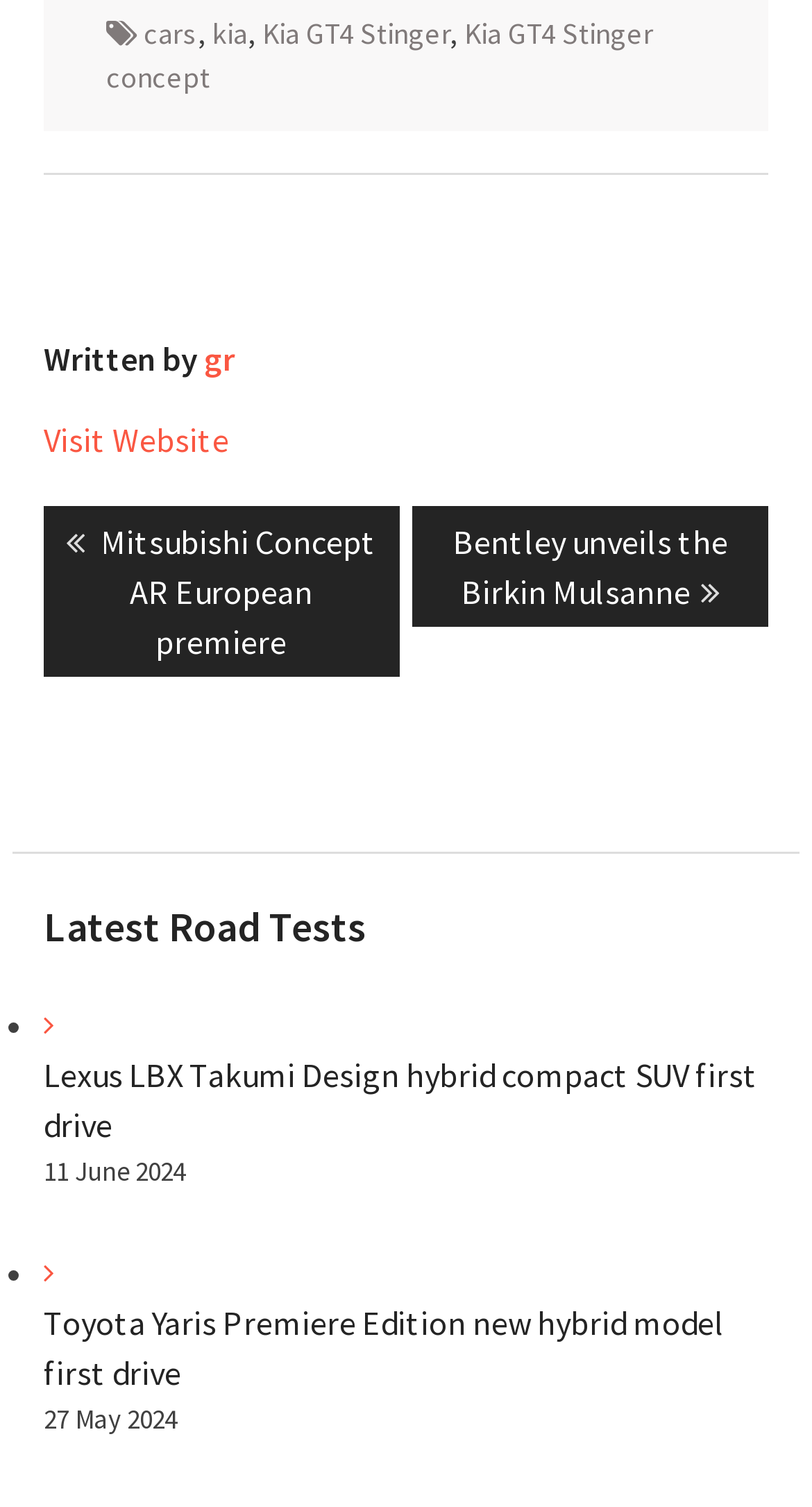Determine the bounding box coordinates of the element's region needed to click to follow the instruction: "Click on Kia GT4 Stinger". Provide these coordinates as four float numbers between 0 and 1, formatted as [left, top, right, bottom].

[0.323, 0.01, 0.553, 0.035]